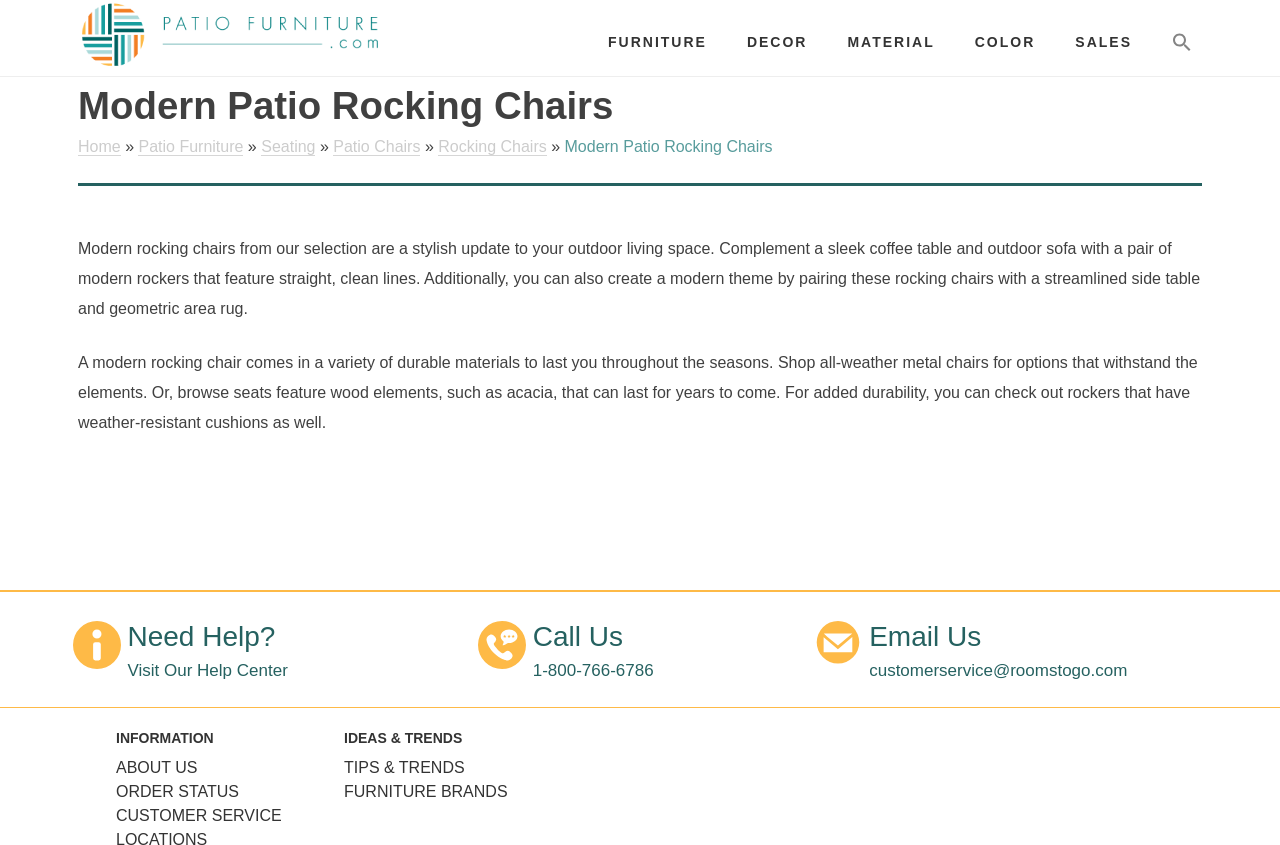What is the theme of the rocking chairs?
Use the information from the screenshot to give a comprehensive response to the question.

The webpage describes the rocking chairs as having a modern style, featuring straight, clean lines and a sleek design. This suggests that the theme of the rocking chairs is modern and contemporary.